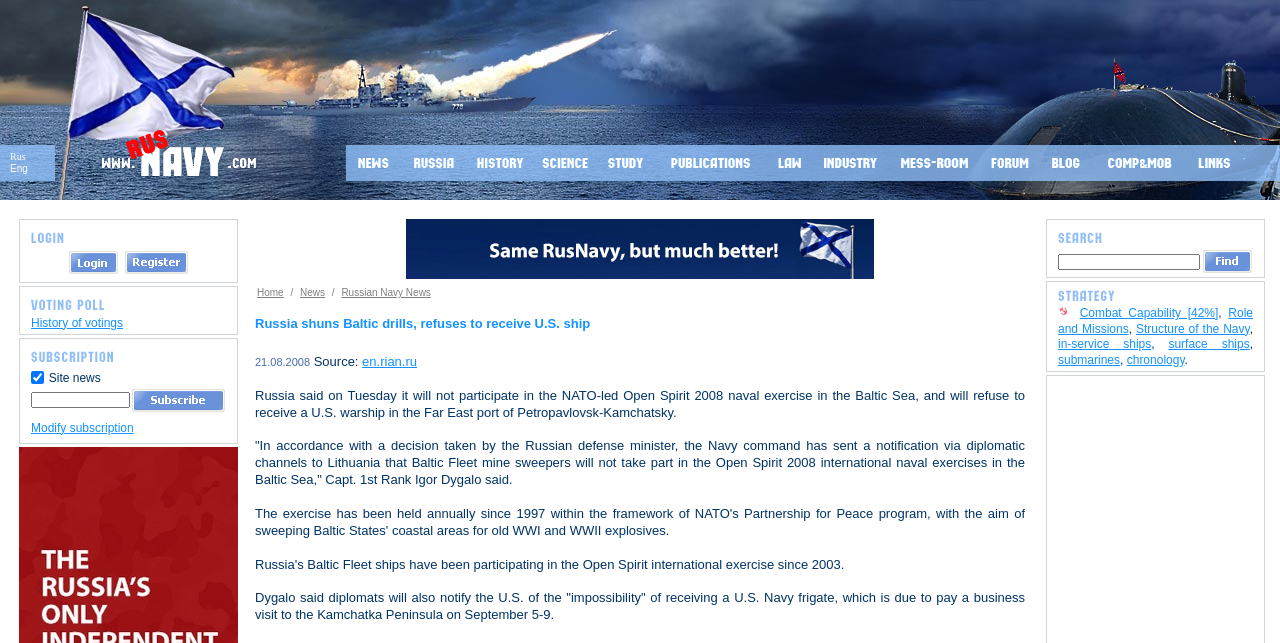Given the element description "en.rian.ru" in the screenshot, predict the bounding box coordinates of that UI element.

[0.283, 0.551, 0.326, 0.574]